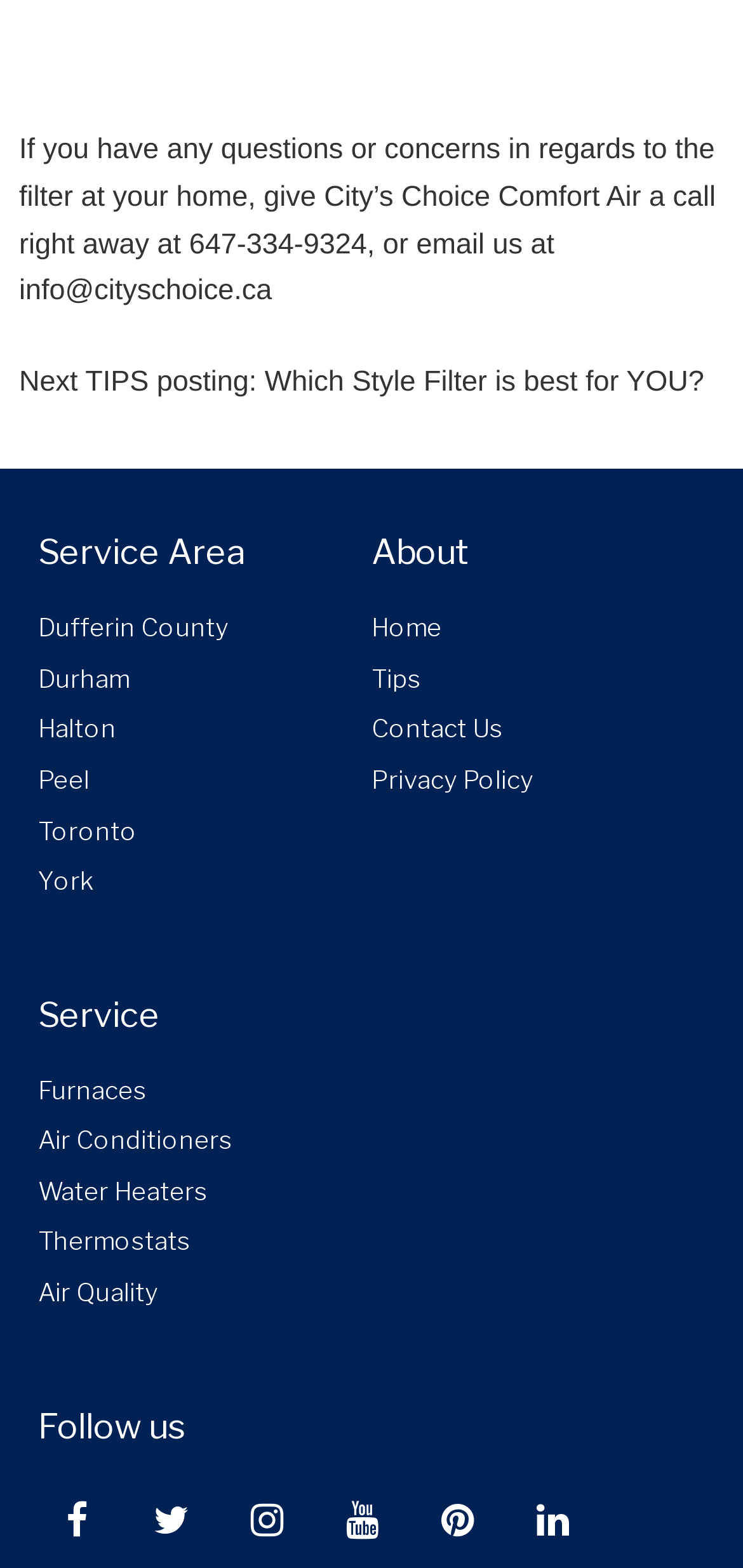Please find the bounding box for the UI element described by: "Pinterest".

[0.564, 0.945, 0.667, 0.993]